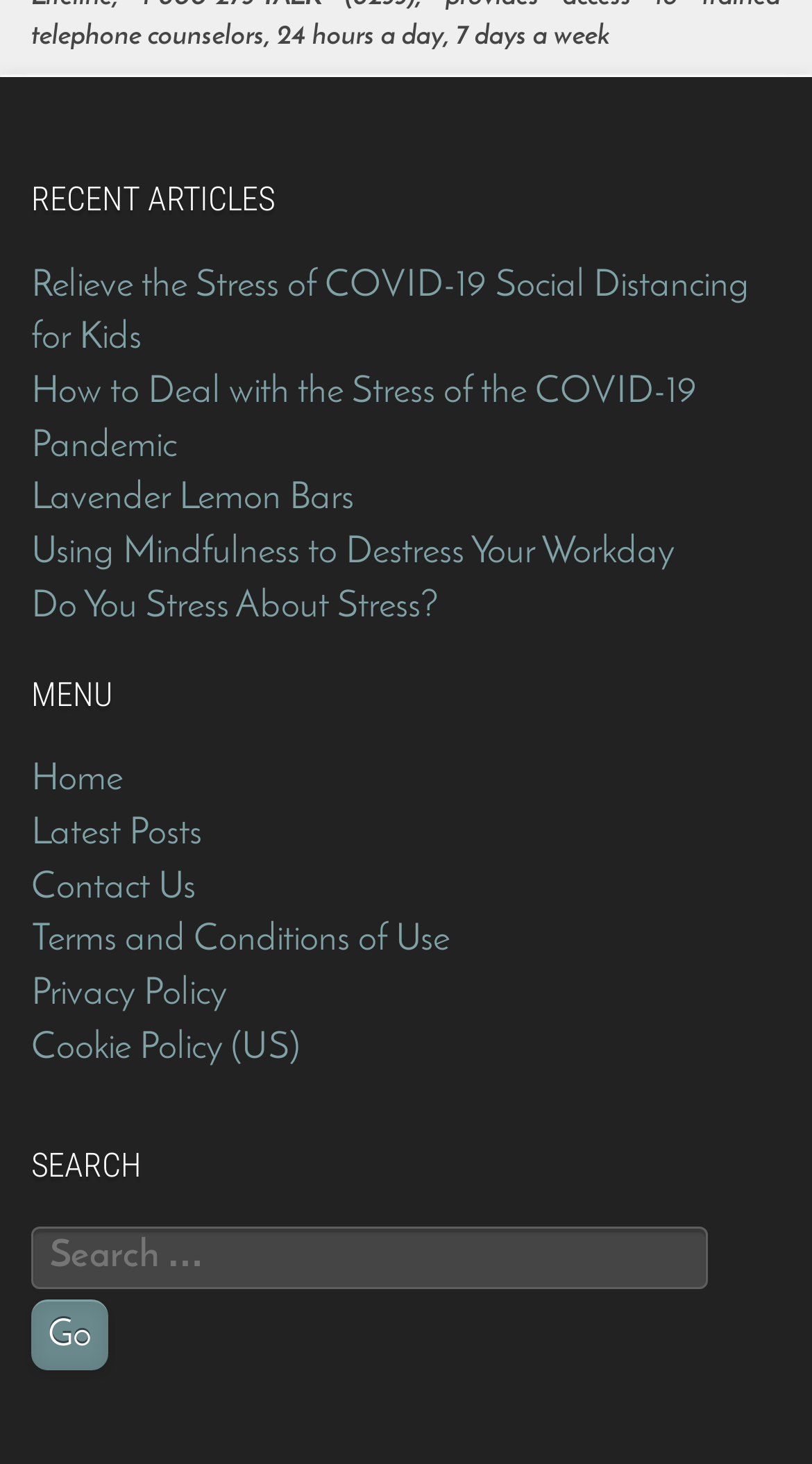From the webpage screenshot, identify the region described by Terms and Conditions of Use. Provide the bounding box coordinates as (top-left x, top-left y, bottom-right x, bottom-right y), with each value being a floating point number between 0 and 1.

[0.038, 0.629, 0.554, 0.656]